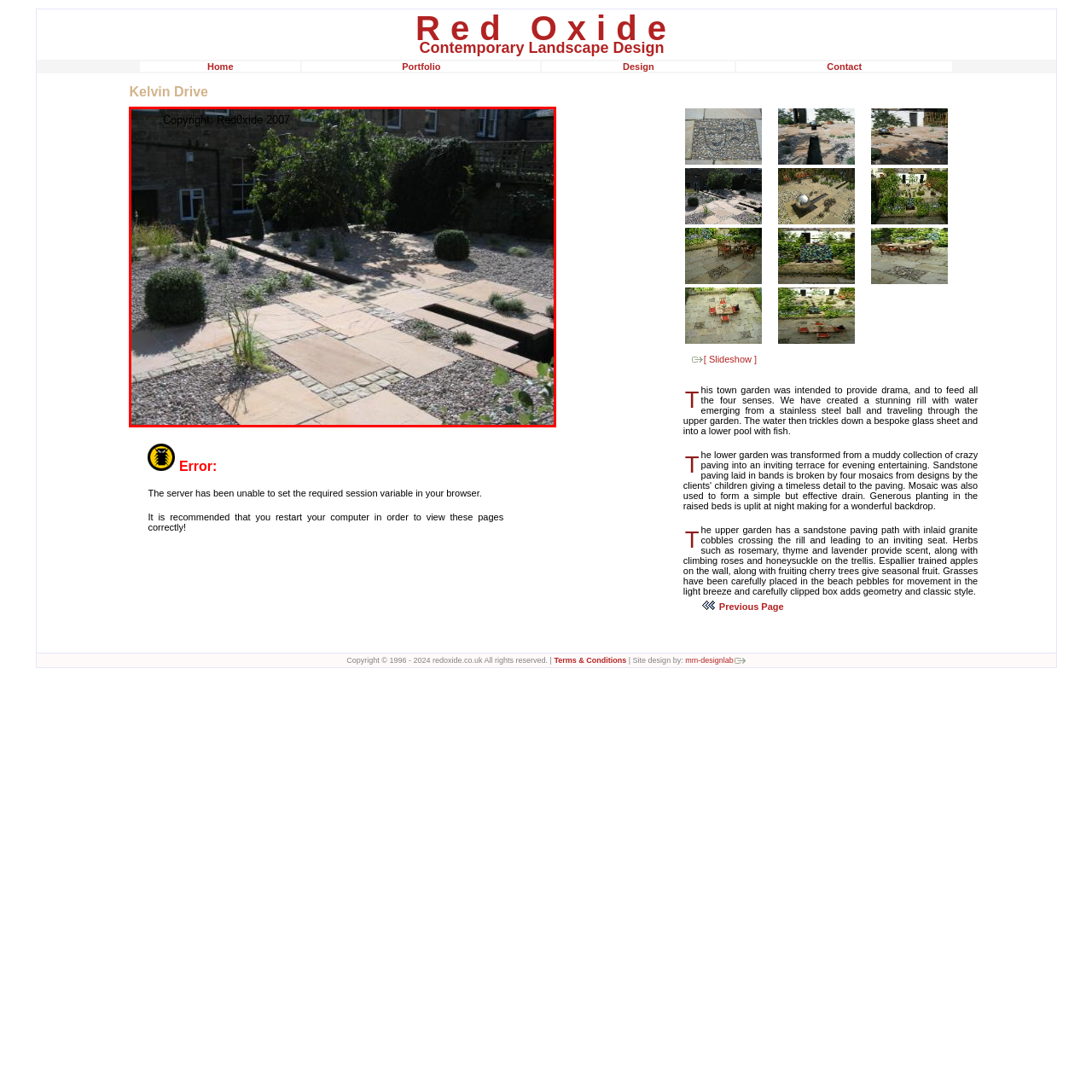Examine the image within the red box and give a concise answer to this question using a single word or short phrase: 
What is the material of the wall in the backdrop?

rustic stone